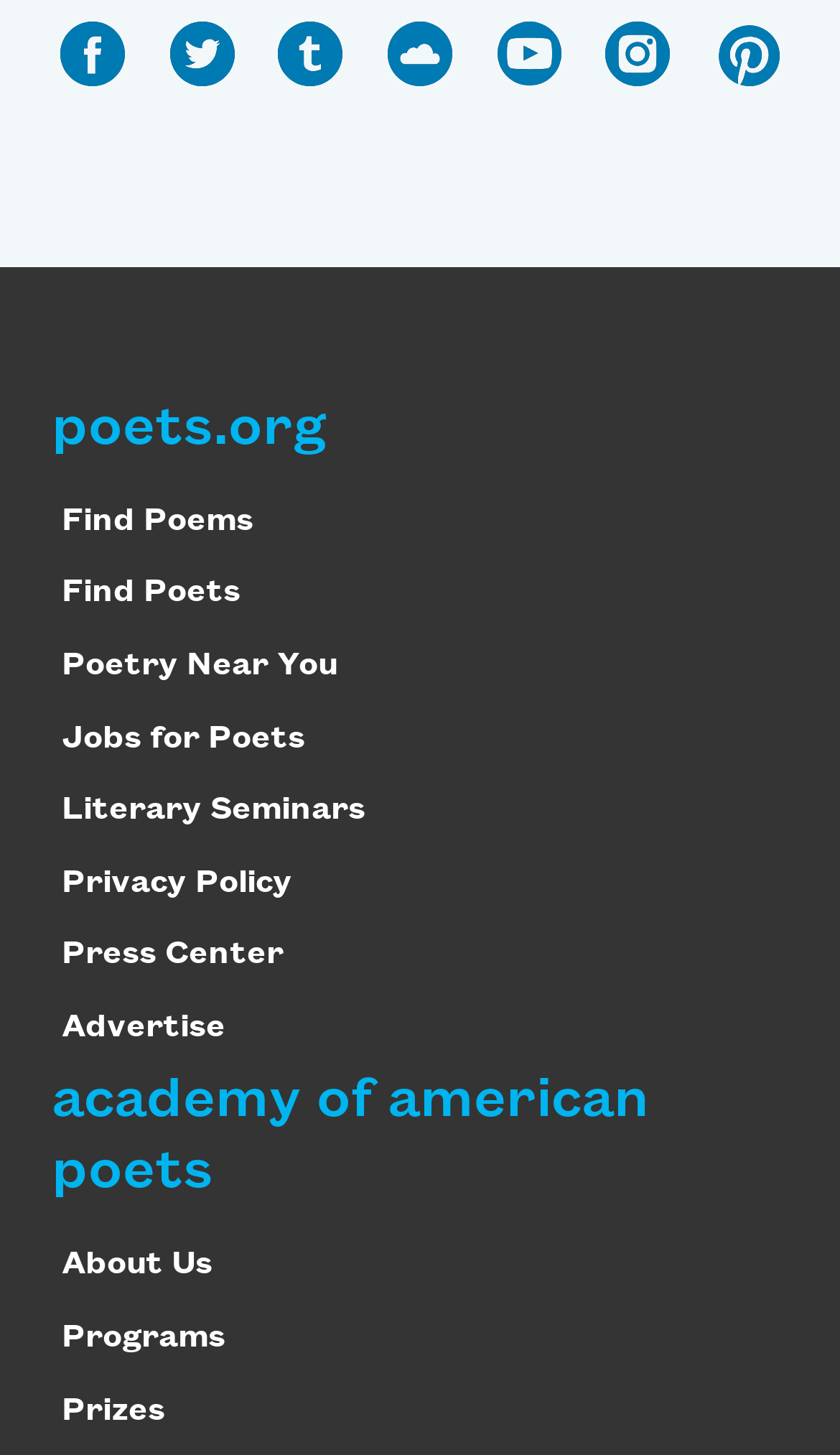Identify the coordinates of the bounding box for the element described below: "Poetry Near You". Return the coordinates as four float numbers between 0 and 1: [left, top, right, bottom].

[0.074, 0.446, 0.402, 0.47]